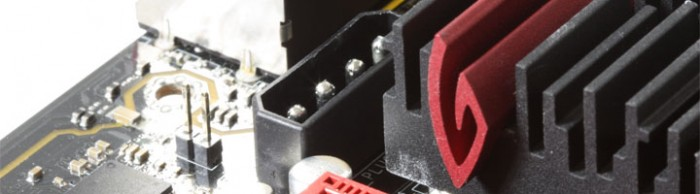Give a short answer to this question using one word or a phrase:
What is the name of the motherboard model?

ASUS Crosshair V Formula-Z